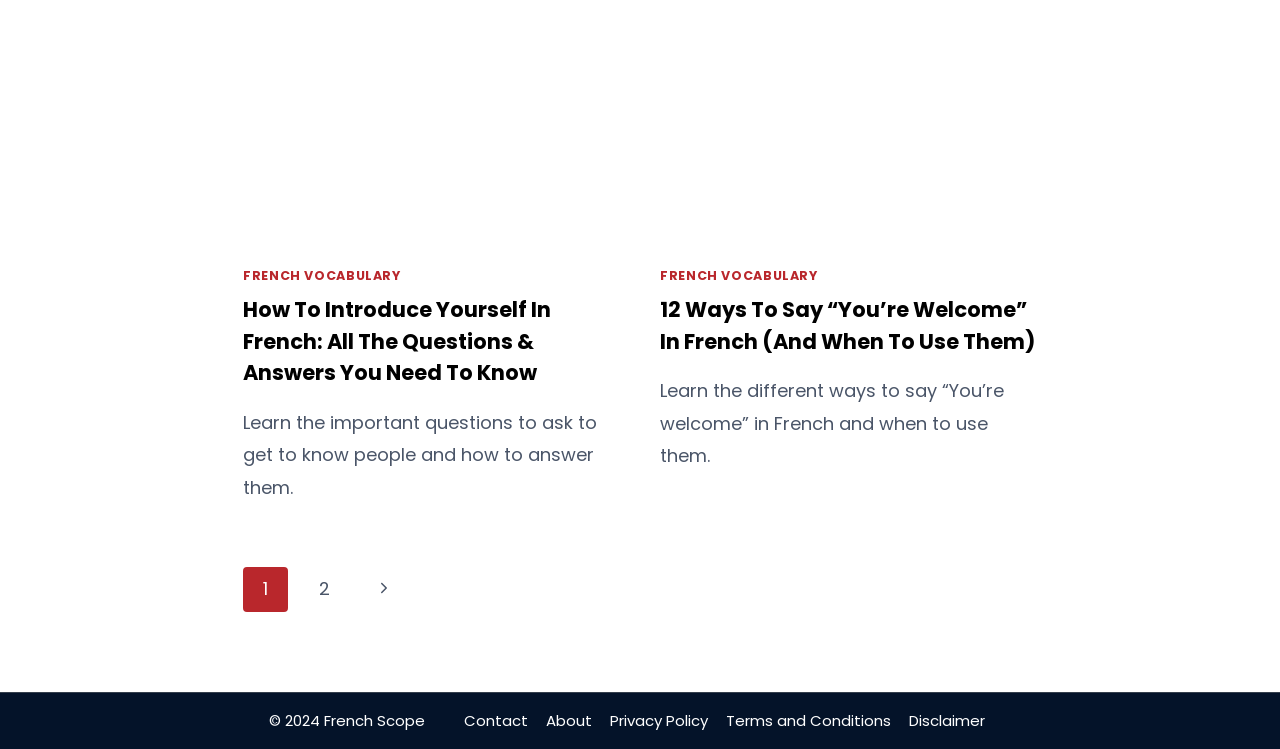What is the main topic of the webpage?
Identify the answer in the screenshot and reply with a single word or phrase.

French vocabulary